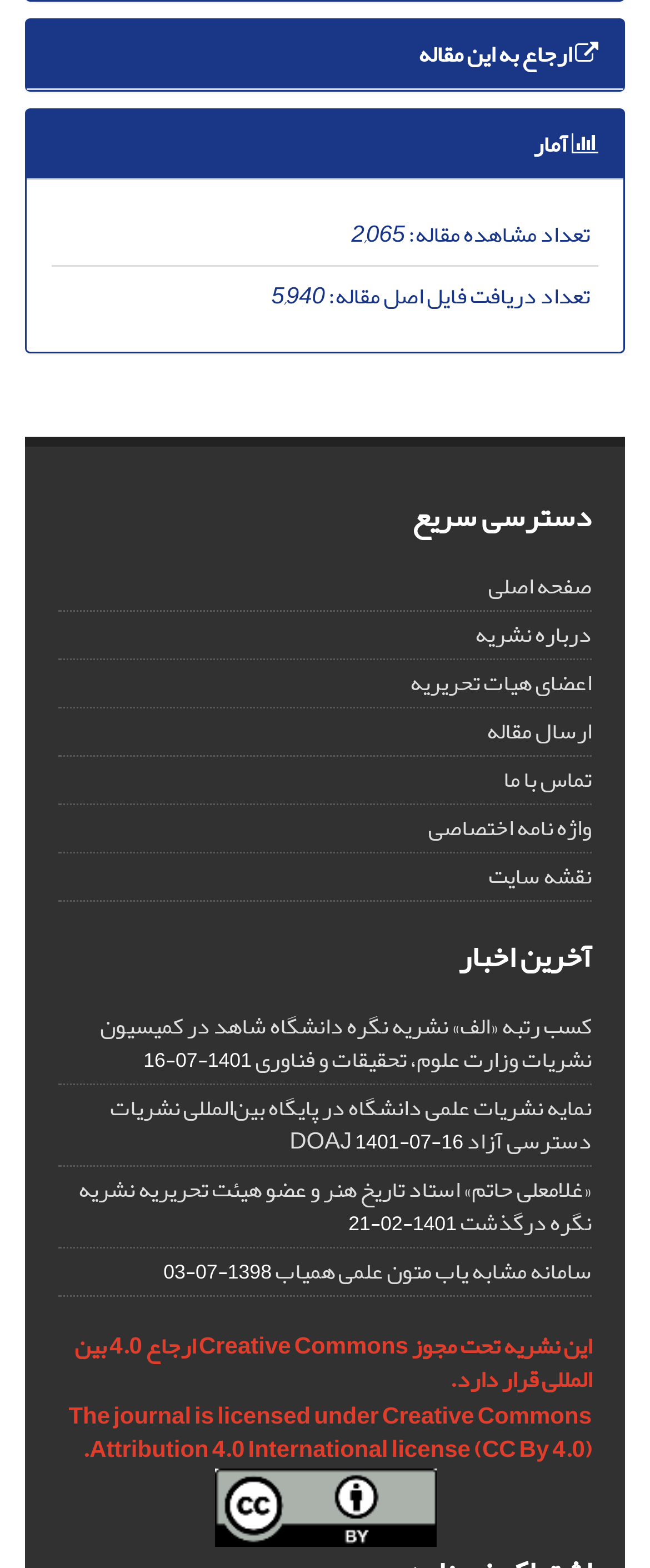Locate the bounding box coordinates of the element's region that should be clicked to carry out the following instruction: "Read the latest news about obtaining the rank of «A»". The coordinates need to be four float numbers between 0 and 1, i.e., [left, top, right, bottom].

[0.154, 0.64, 0.91, 0.69]